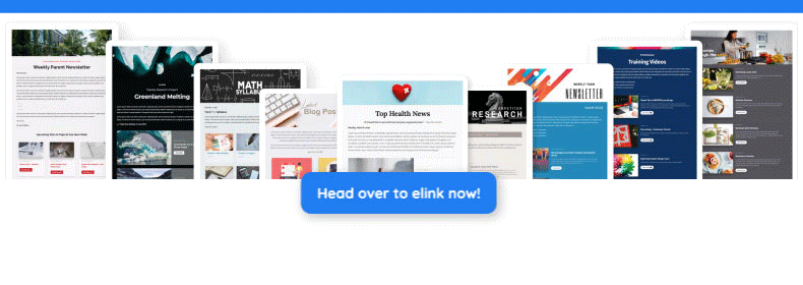Please examine the image and provide a detailed answer to the question: What types of content themes are reflected in the templates?

The collection of templates displayed in the image showcases the versatility of elink for various topics, including newsletters, health updates, educational materials, and event notifications, making it a valuable resource for those looking to elevate their digital communication.